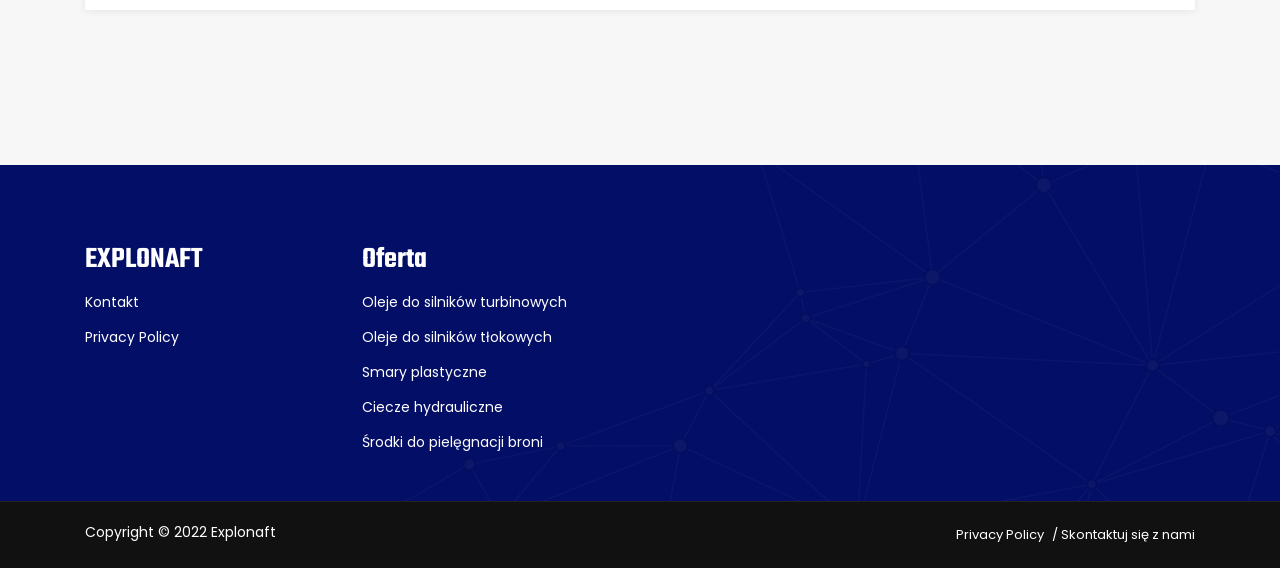Please identify the bounding box coordinates for the region that you need to click to follow this instruction: "Read the 'Related Posts' section".

None